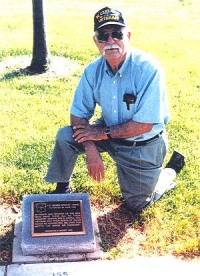Present an elaborate depiction of the scene captured in the image.

The image depicts a veteran kneeling beside a memorial plaque. He is wearing a cap with insignia, which signifies his military service, and a short-sleeved shirt. The plaque likely commemorates a significant event, person, or location related to military history, given the context of the surrounding grass and trees. This poignant moment highlights the respect and remembrance for those who served, embodying a personal connection to history and sacrifice. The veteran's expression conveys a sense of pride and reflection as he honors the memory represented by the plaque.